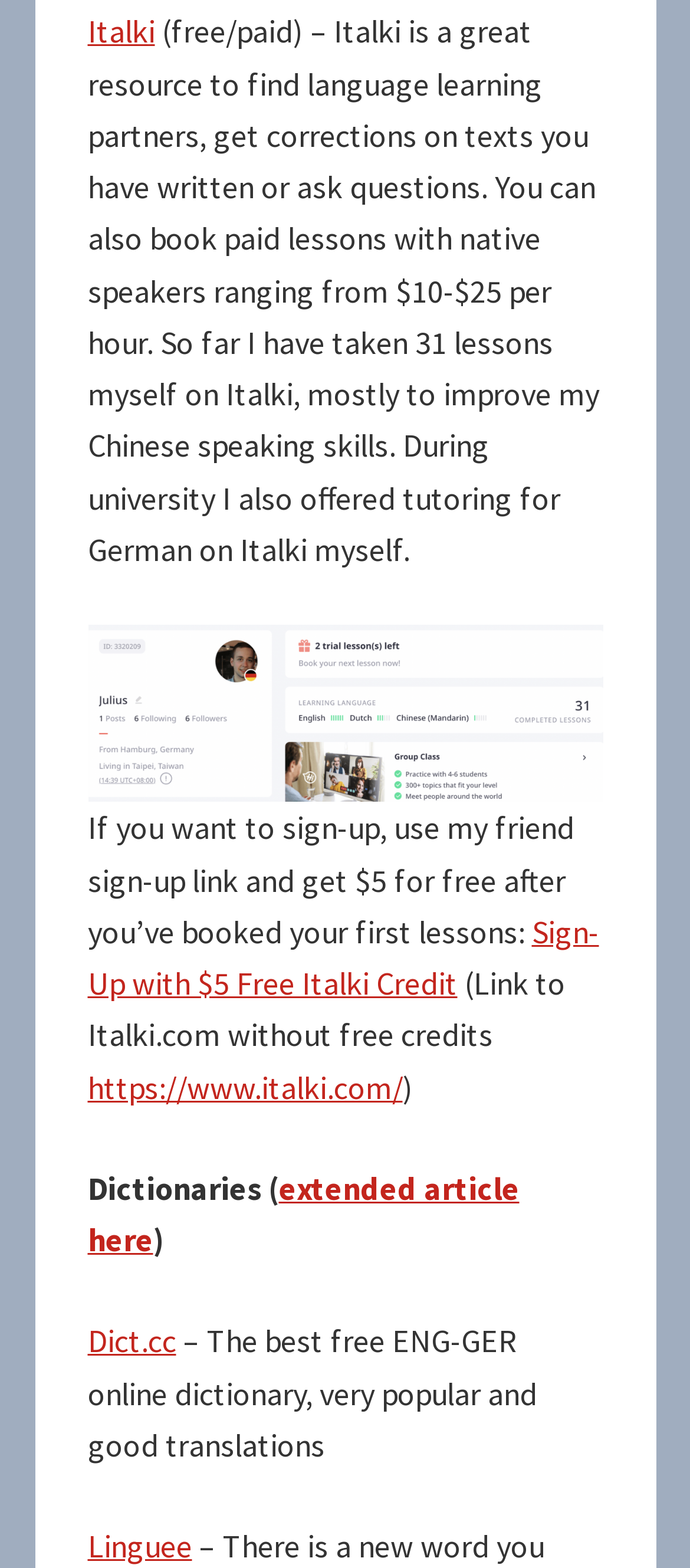Given the description of a UI element: "Search for", identify the bounding box coordinates of the matching element in the webpage screenshot.

None